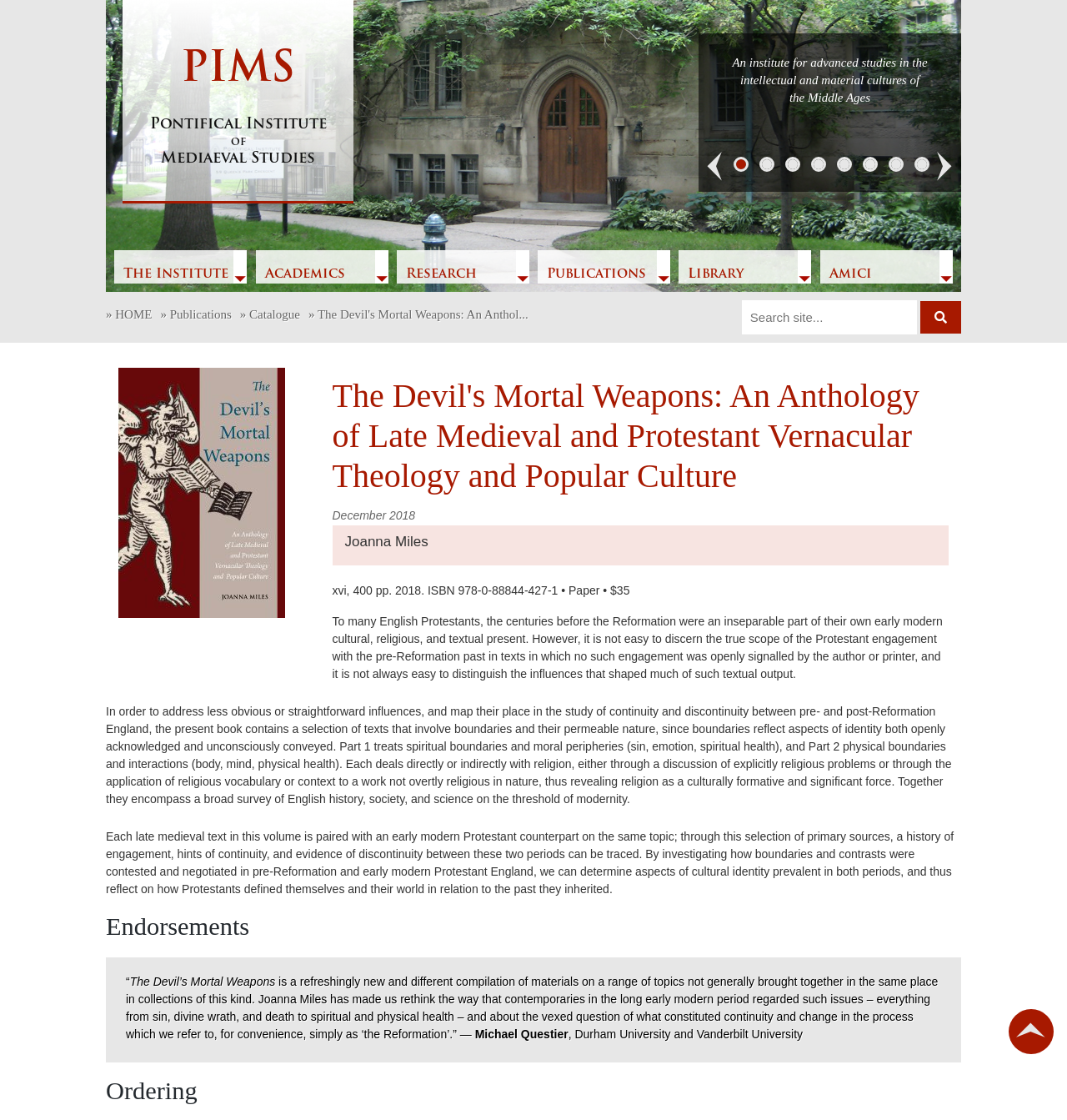Who endorsed the book?
Based on the screenshot, give a detailed explanation to answer the question.

The endorser of the book can be found in the blockquote which contains the text '“...” — Michael Questier, Durham University and Vanderbilt University'.